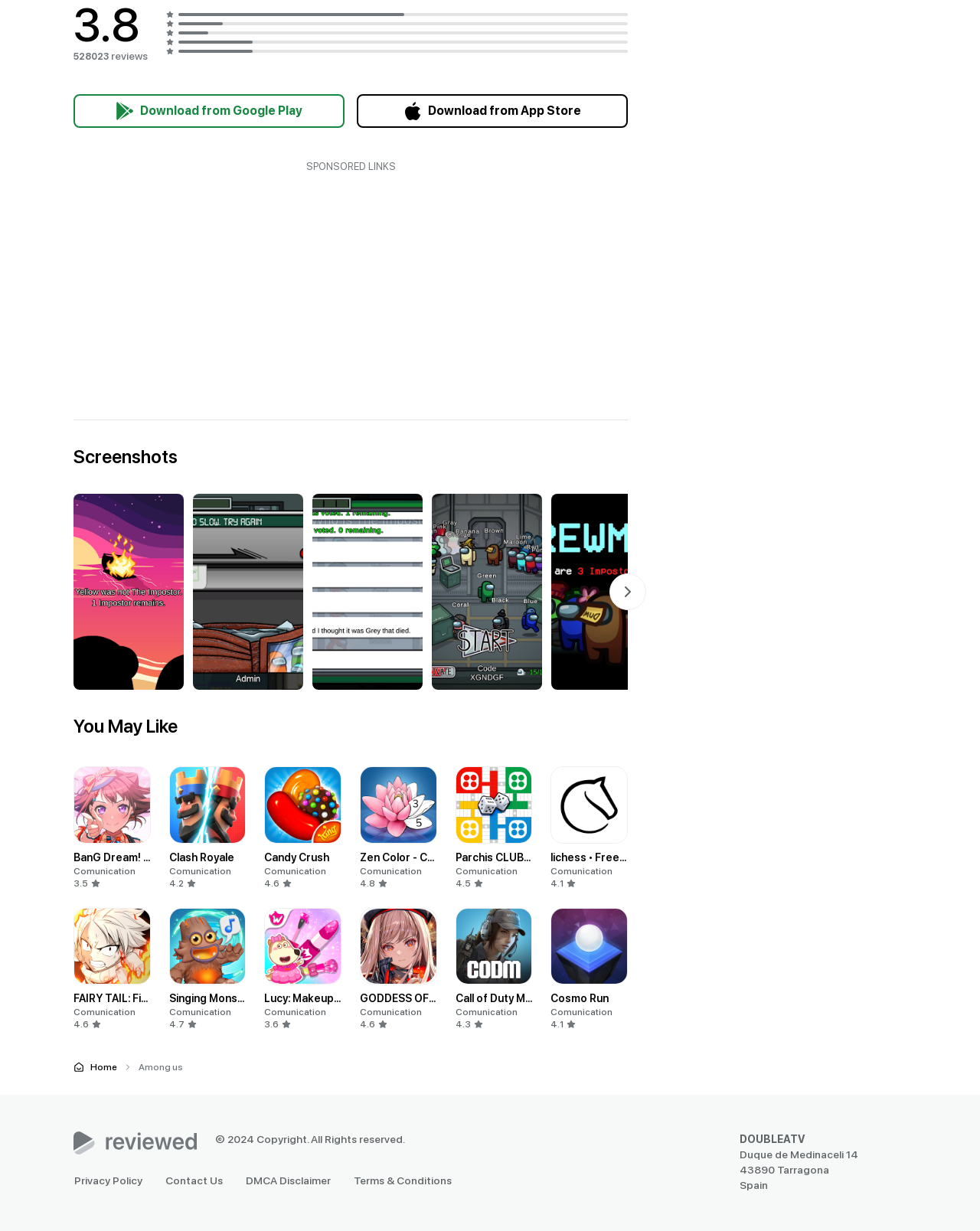Answer the following inquiry with a single word or phrase:
What is the name of the app with 528023 reviews?

Among us